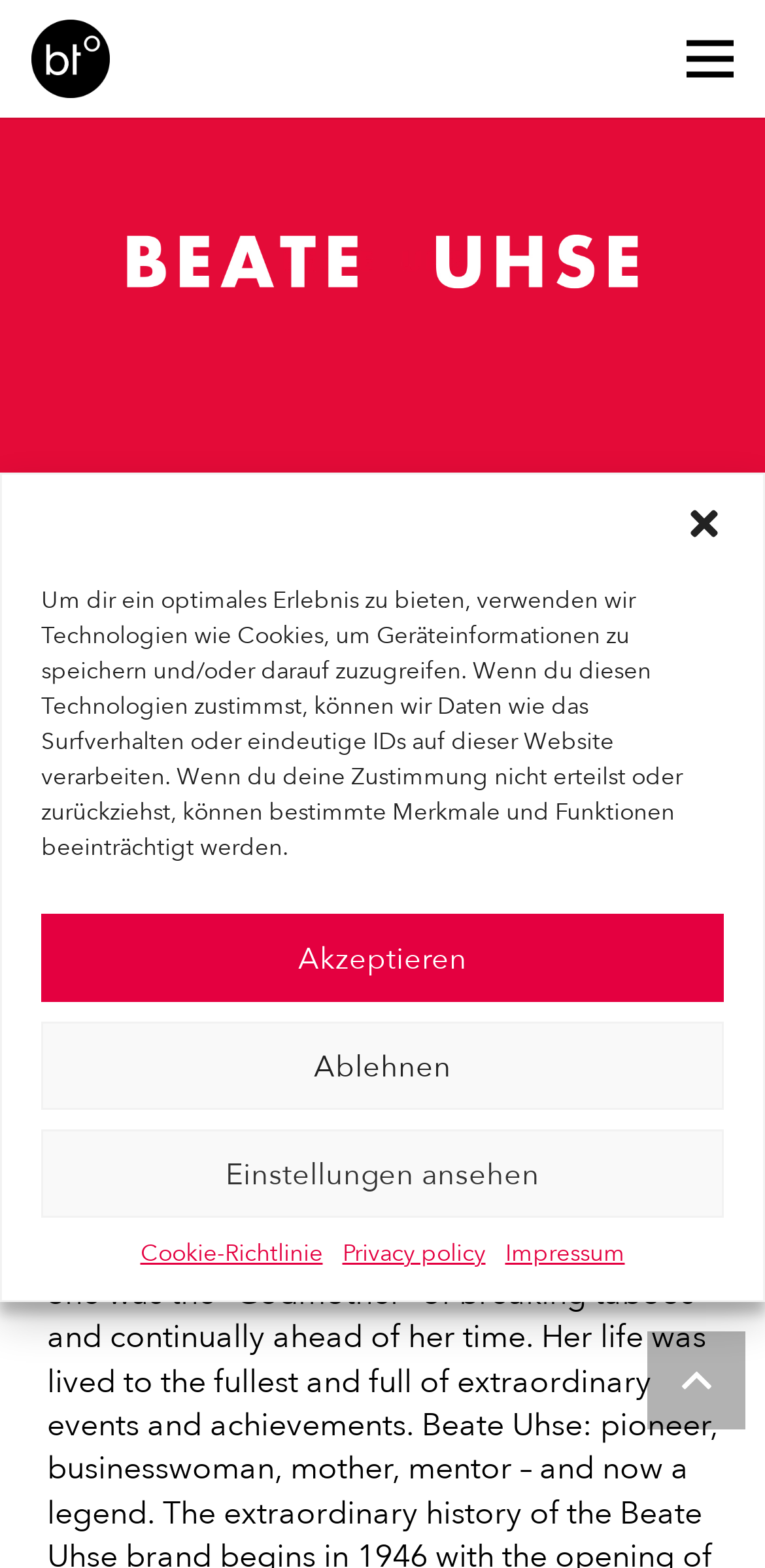With reference to the screenshot, provide a detailed response to the question below:
How many links are present in the footer section?

The footer section of the webpage contains three links: 'Cookie-Richtlinie', 'Privacy policy', and 'Impressum', which are located with bounding box coordinates [0.183, 0.789, 0.422, 0.81], [0.447, 0.789, 0.635, 0.81], and [0.66, 0.789, 0.817, 0.81] respectively.